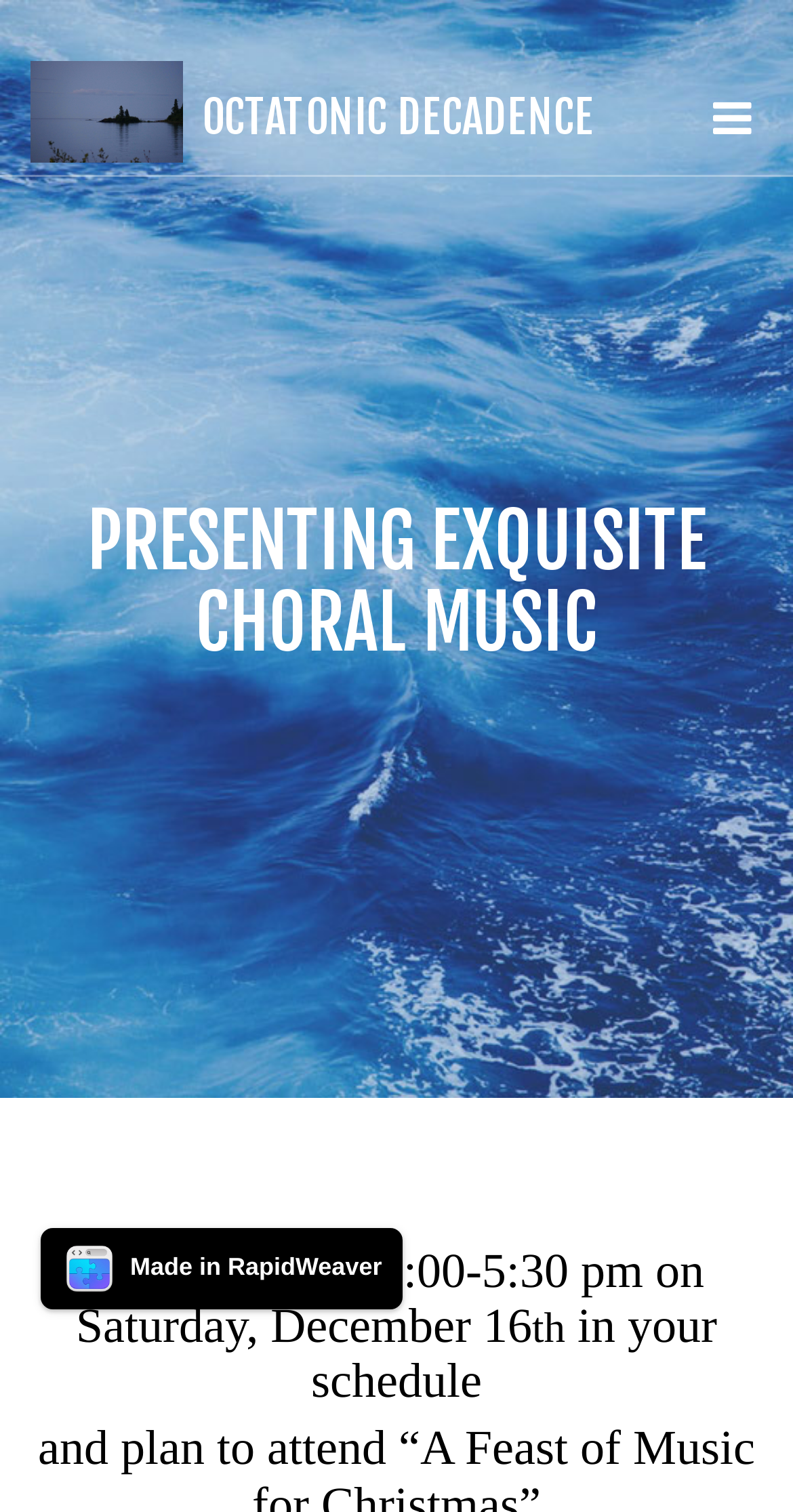Create a detailed narrative describing the layout and content of the webpage.

The webpage is about OCTATONIC DECADENCE, a group dedicated to exquisite choral music. At the top, there is an image related to the group's theme, taking up about a quarter of the screen width. Next to it, the heading "OCTATONIC DECADENCE" is prominently displayed.

Below these elements, a table layout occupies most of the screen, with a heading "PRESENTING EXQUISITE CHORAL MUSIC" spanning the entire width. This suggests that the table layout is used to organize content related to the group's music.

Towards the bottom of the page, there are several lines of text. The first line reads "Please reserve 4:00-5:30 pm on Saturday, December 16" and is followed by the abbreviation "th". The next line starts with "in your schedule" and is followed by "and plan to attend". These lines appear to be related to an event or concert.

On the same level as the text, there is a link to RapidWeaver, a website creation tool, accompanied by a small icon. The link and icon are positioned near the bottom left of the screen.